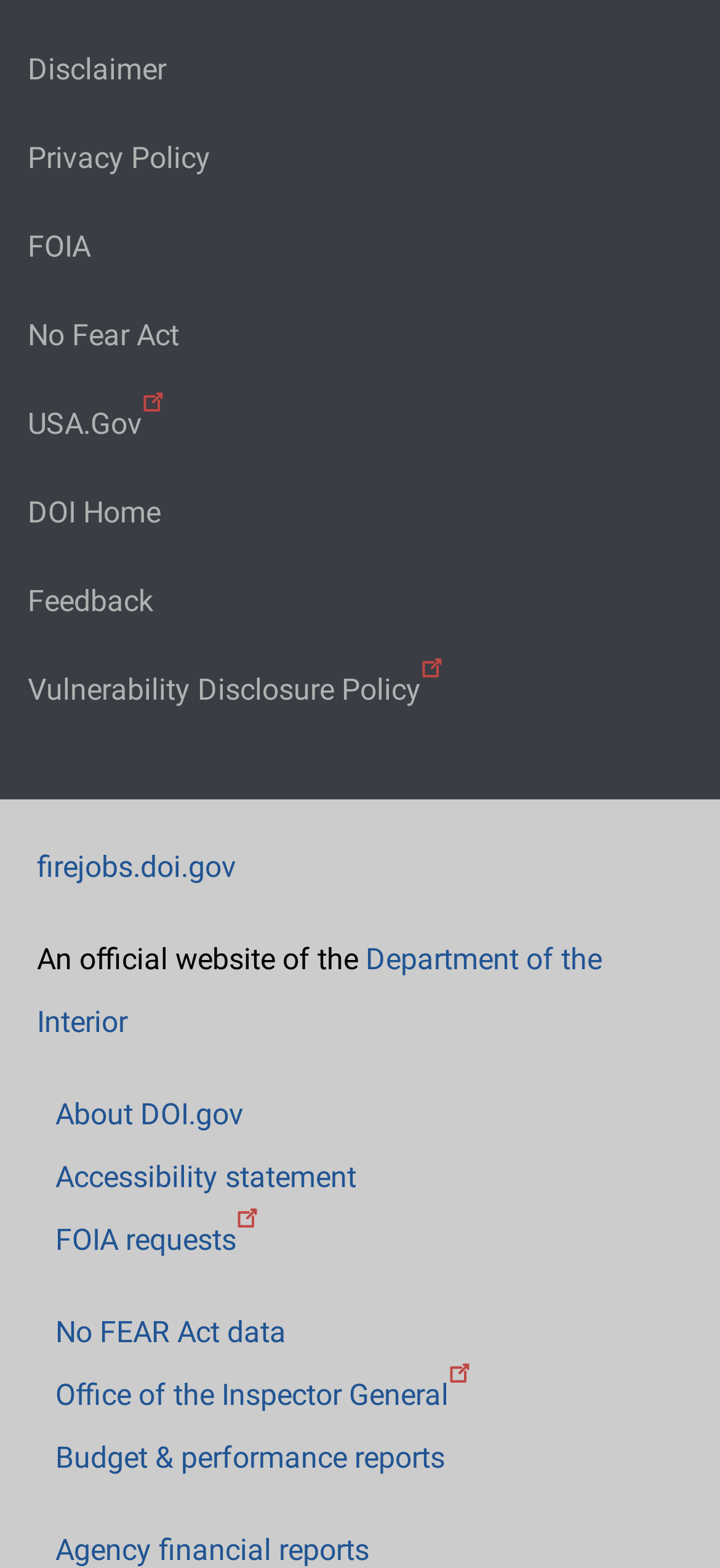Use a single word or phrase to answer this question: 
What is the text above the 'Department of the Interior' link?

An official website of the